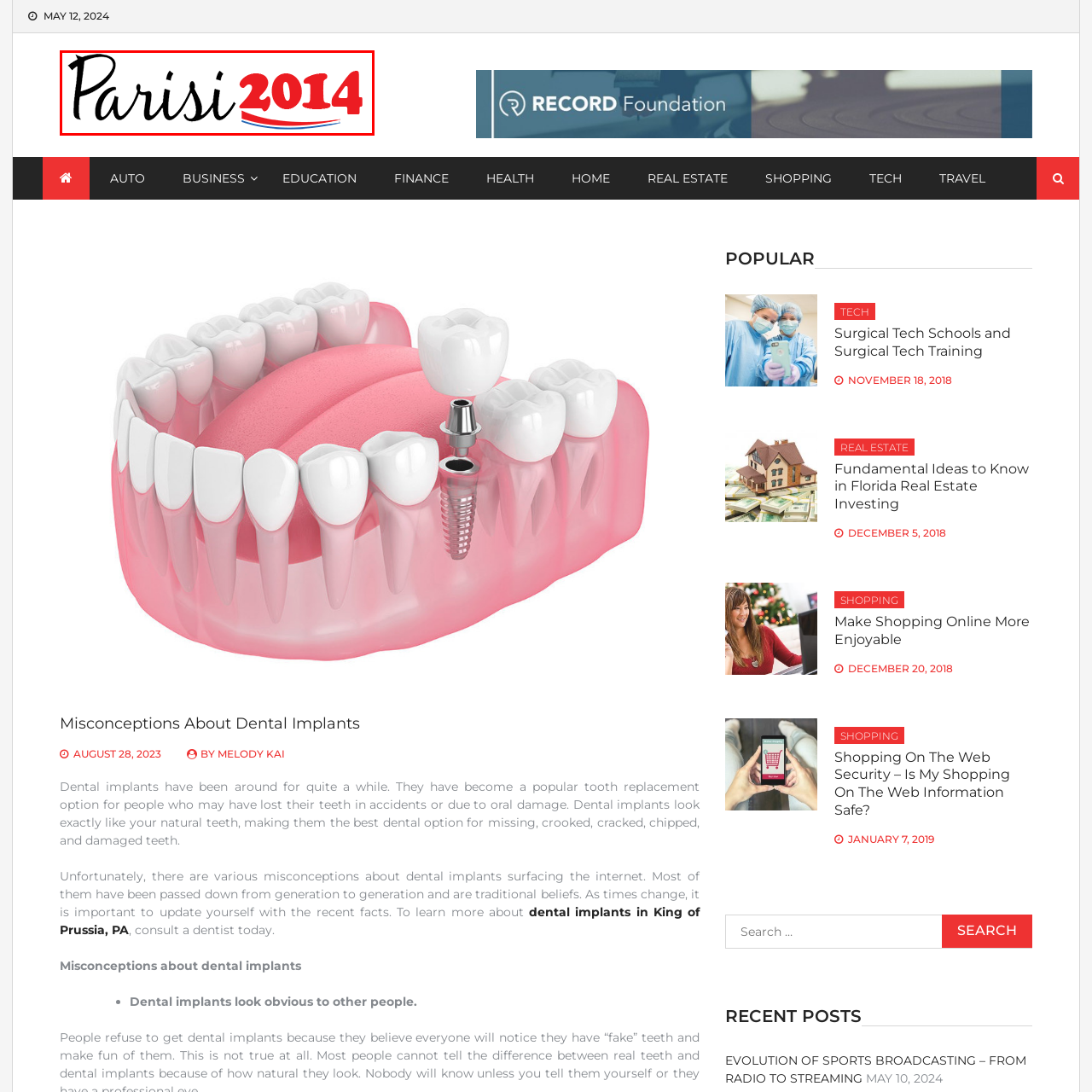Check the highlighted part in pink, What is the color of the year '2014' in the logo? 
Use a single word or phrase for your answer.

Red